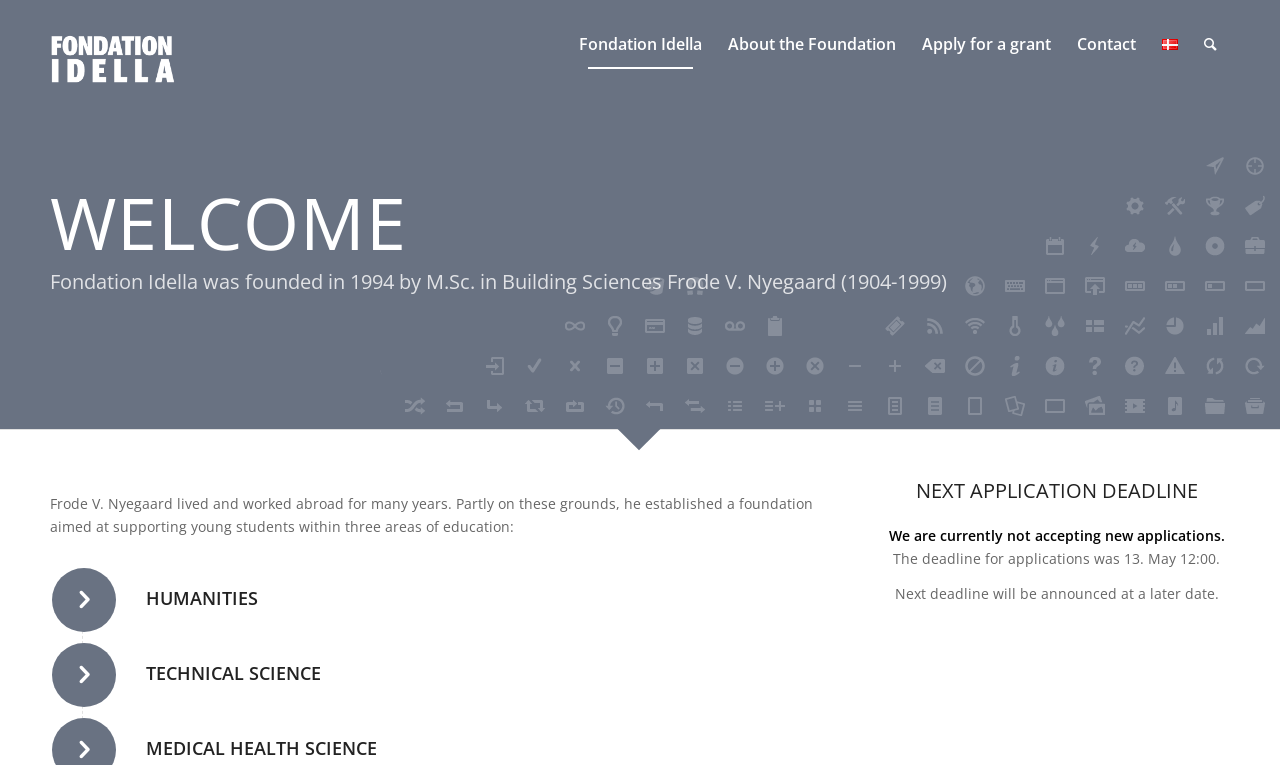Provide the bounding box coordinates for the area that should be clicked to complete the instruction: "Learn about Humanities".

[0.041, 0.743, 0.091, 0.826]